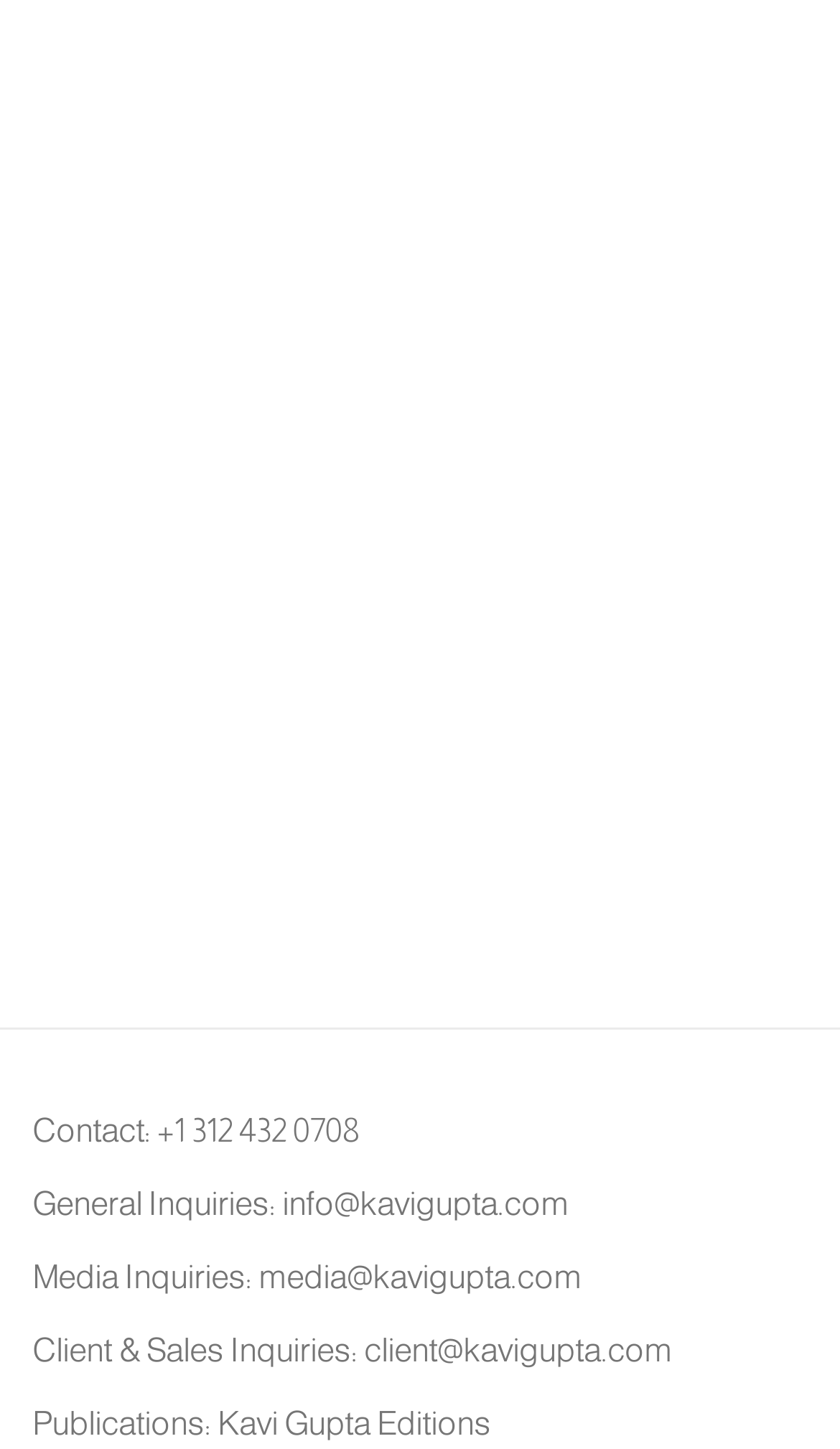Indicate the bounding box coordinates of the element that needs to be clicked to satisfy the following instruction: "View Kavi Gupta Editions". The coordinates should be four float numbers between 0 and 1, i.e., [left, top, right, bottom].

[0.259, 0.969, 0.585, 0.995]